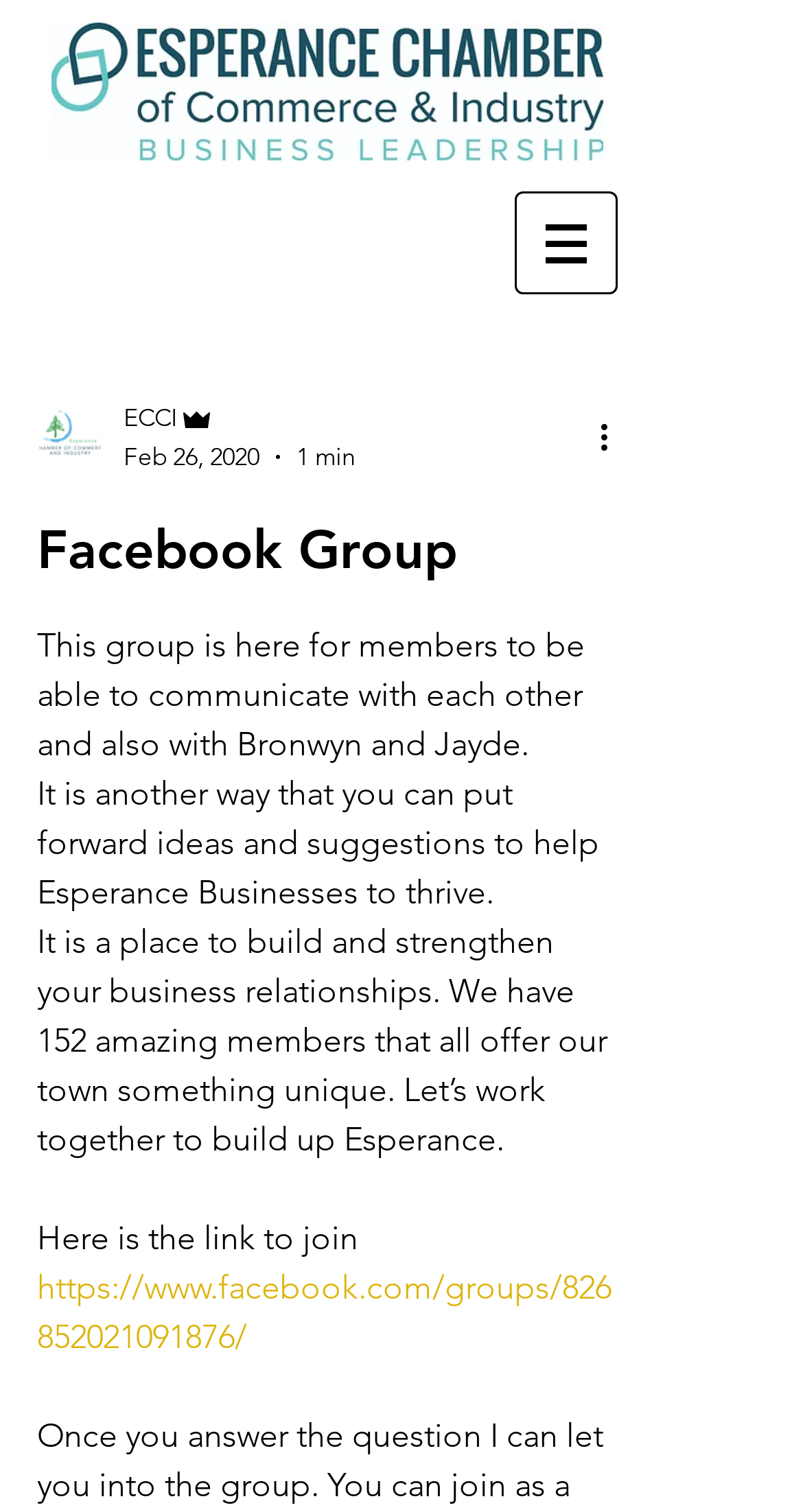Who are the administrators of this Facebook group? Please answer the question using a single word or phrase based on the image.

Bronwyn and Jayde